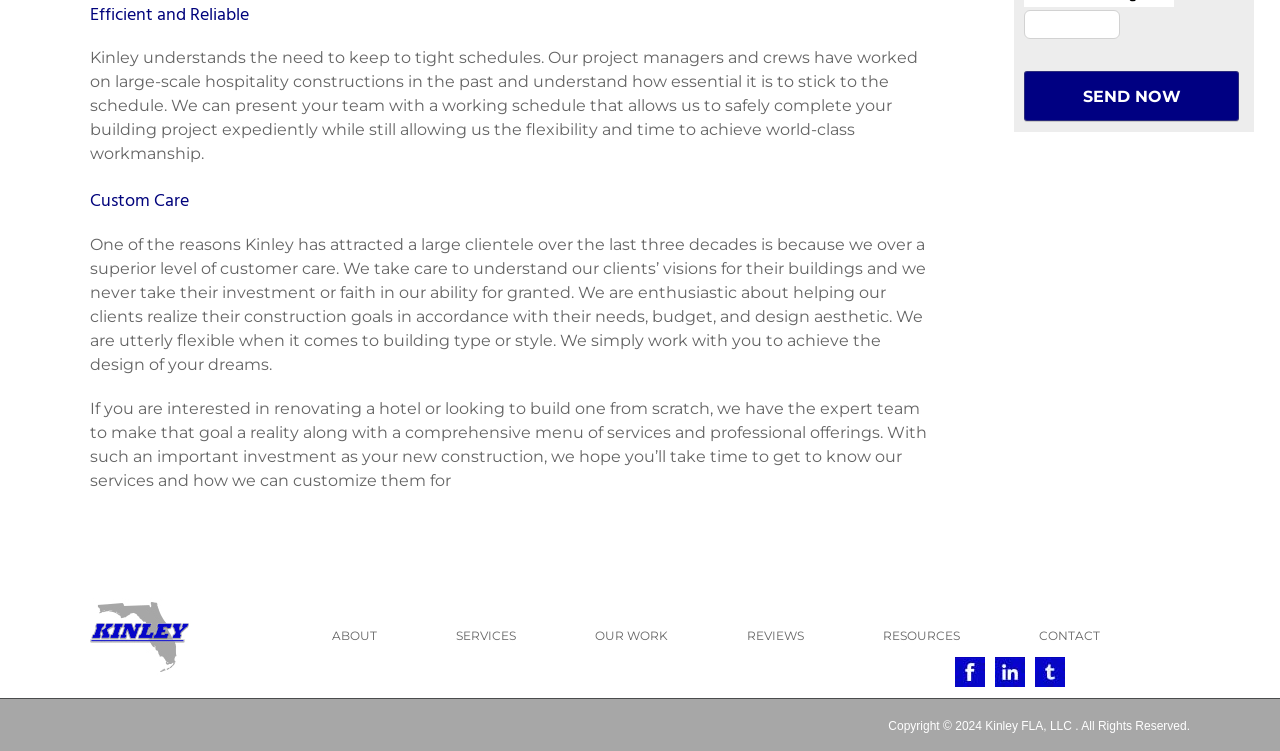Determine the bounding box of the UI element mentioned here: "title="LinkedIn"". The coordinates must be in the format [left, top, right, bottom] with values ranging from 0 to 1.

[0.777, 0.875, 0.801, 0.915]